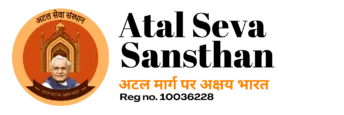What is the registration number of the organization?
Please use the image to provide a one-word or short phrase answer.

Reg no. 10036228